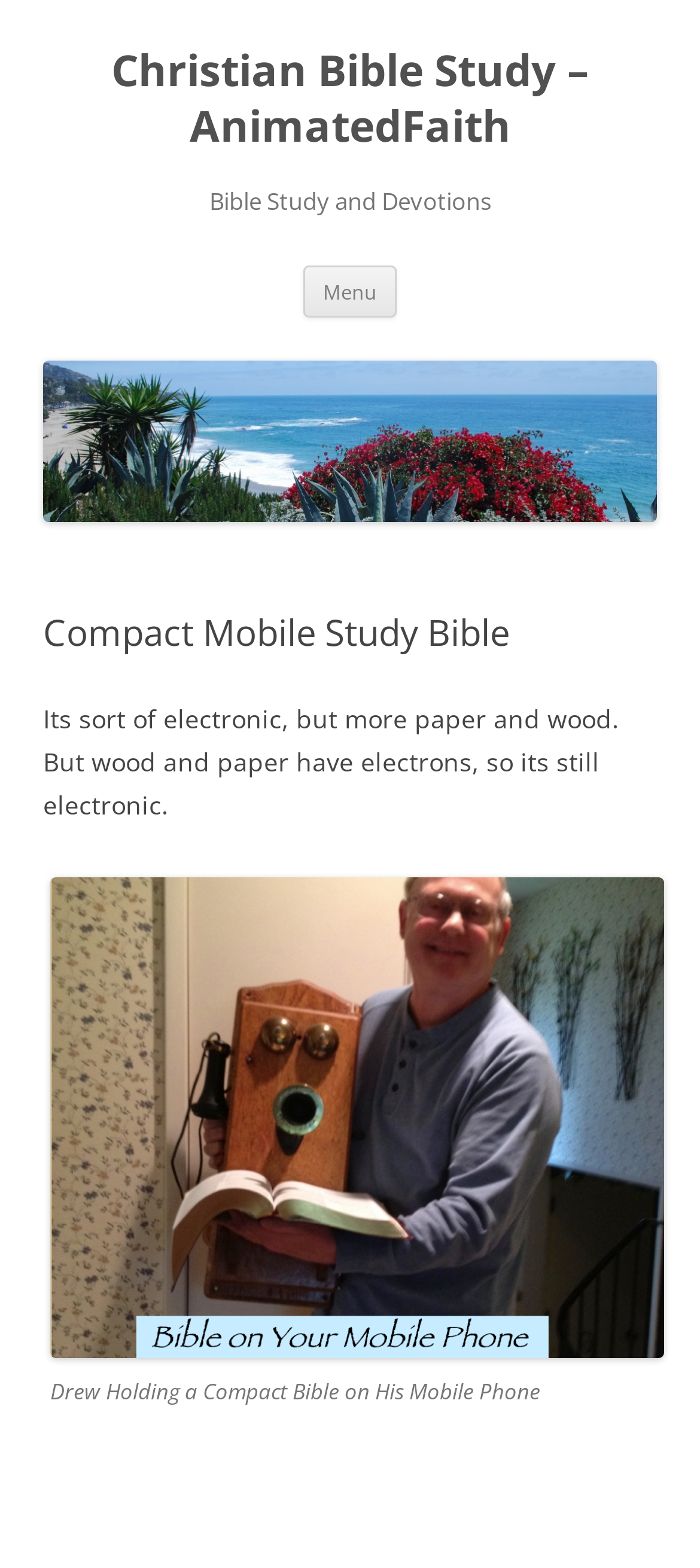What is the name of the Bible study?
Using the visual information, respond with a single word or phrase.

Compact Mobile Study Bible